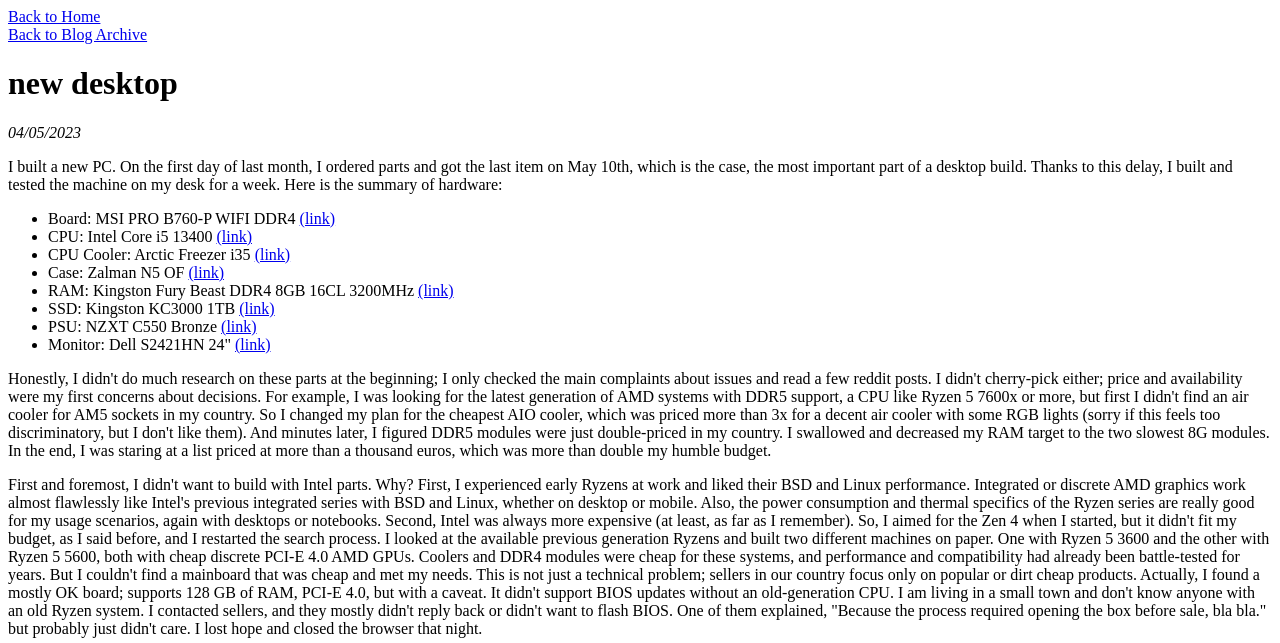Why did the author initially want to build with AMD parts?
Examine the screenshot and reply with a single word or phrase.

BSD and Linux performance